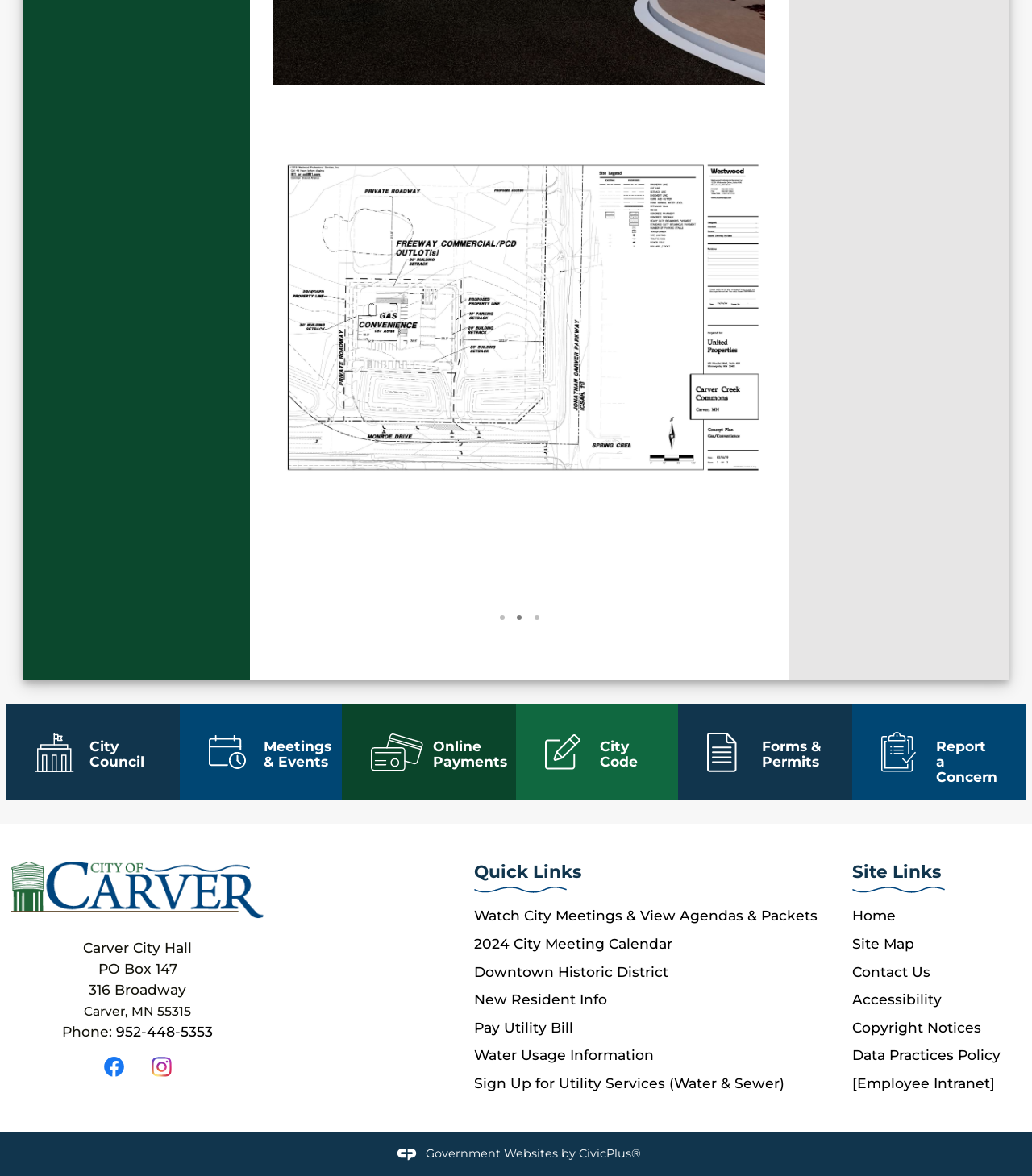Specify the bounding box coordinates of the element's area that should be clicked to execute the given instruction: "View 'Quick Links'". The coordinates should be four float numbers between 0 and 1, i.e., [left, top, right, bottom].

[0.459, 0.73, 0.826, 0.933]